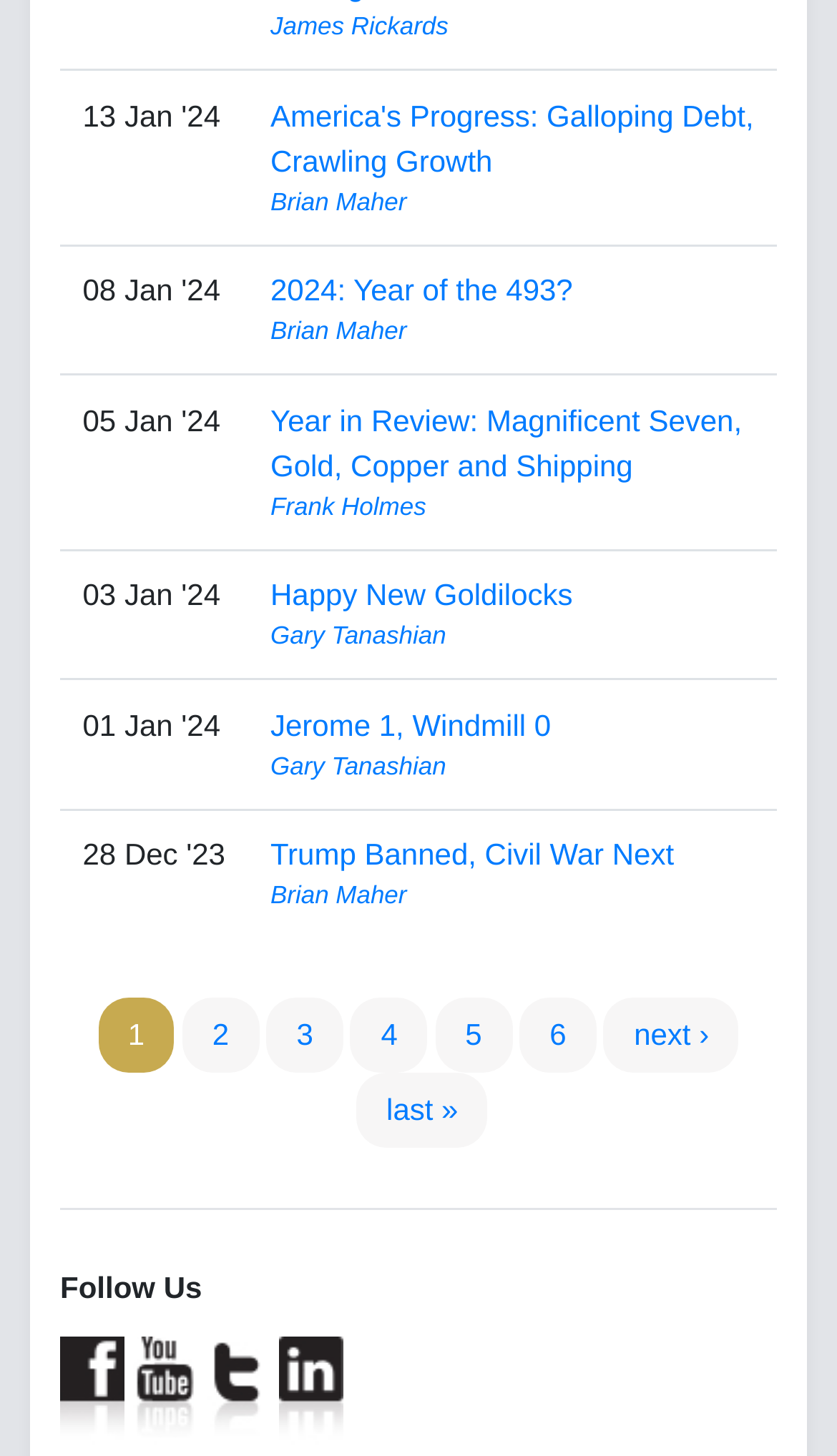Please provide a brief answer to the following inquiry using a single word or phrase:
What is the date of the last article?

28 Dec '23